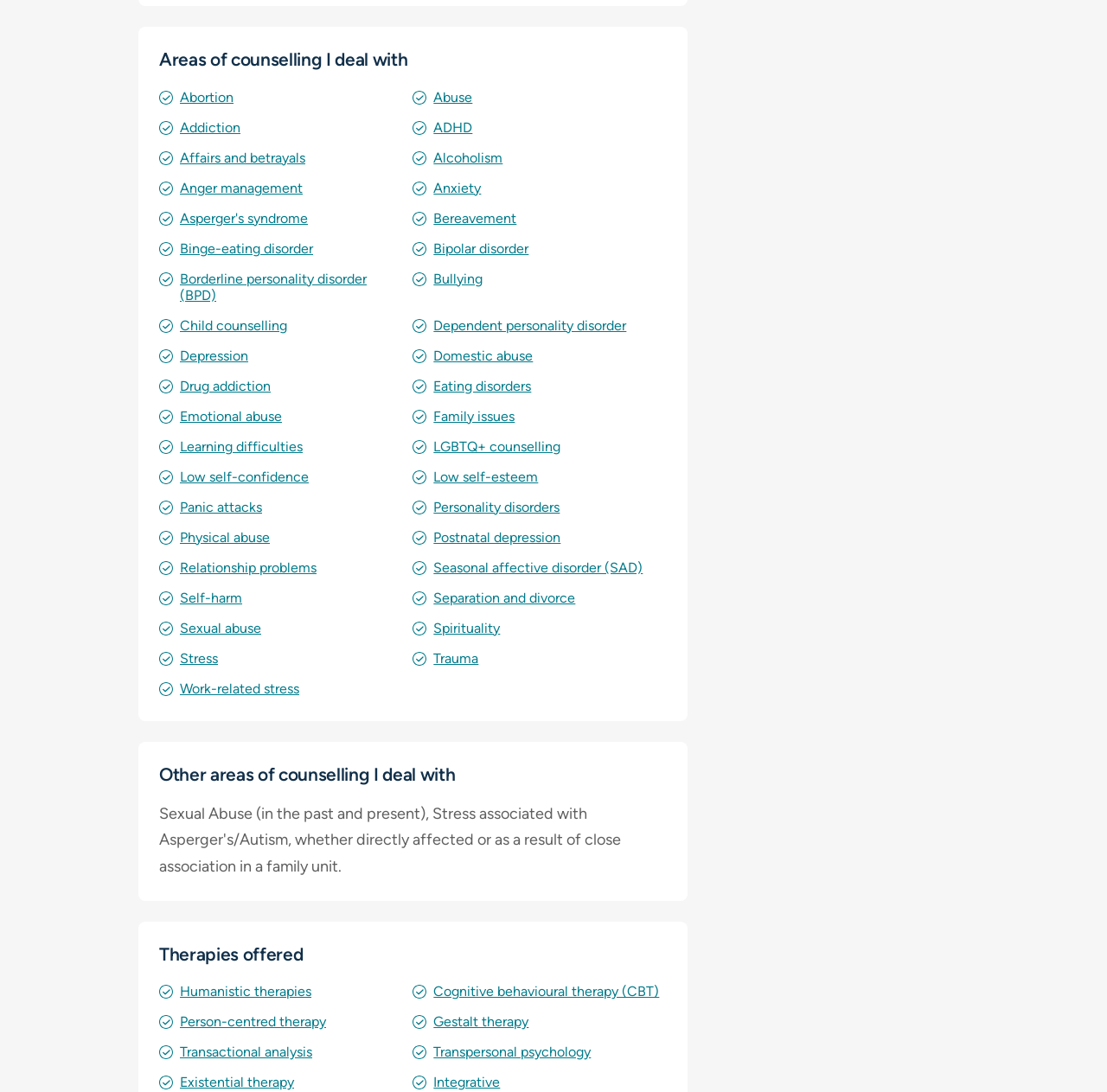What is the first counselling area listed?
Please provide a comprehensive answer based on the visual information in the image.

The first counselling area listed is 'Abortion', which is the first link in the list of counselling topics, located at the top-left of the webpage.